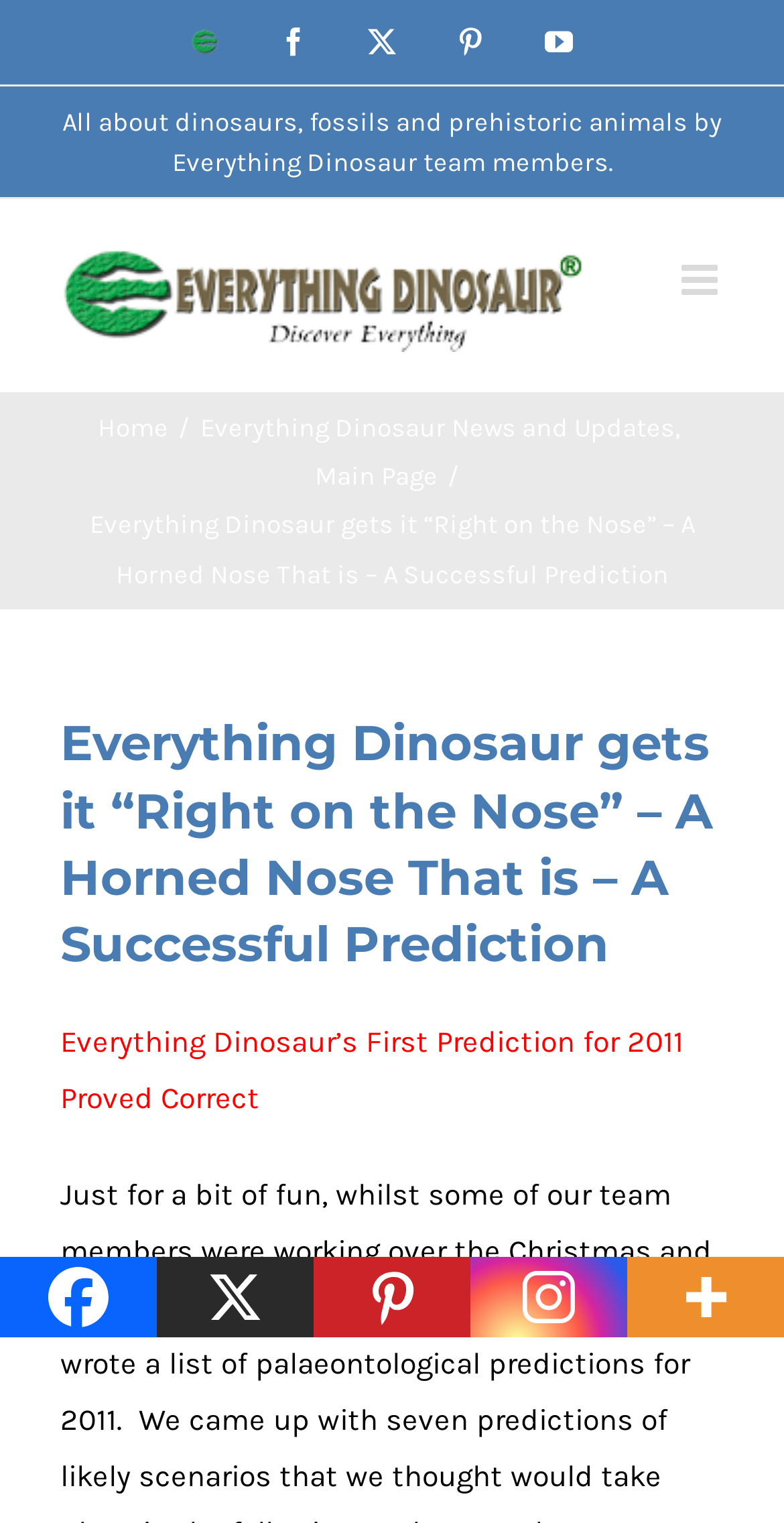Specify the bounding box coordinates of the region I need to click to perform the following instruction: "Toggle mobile menu". The coordinates must be four float numbers in the range of 0 to 1, i.e., [left, top, right, bottom].

[0.869, 0.17, 0.923, 0.198]